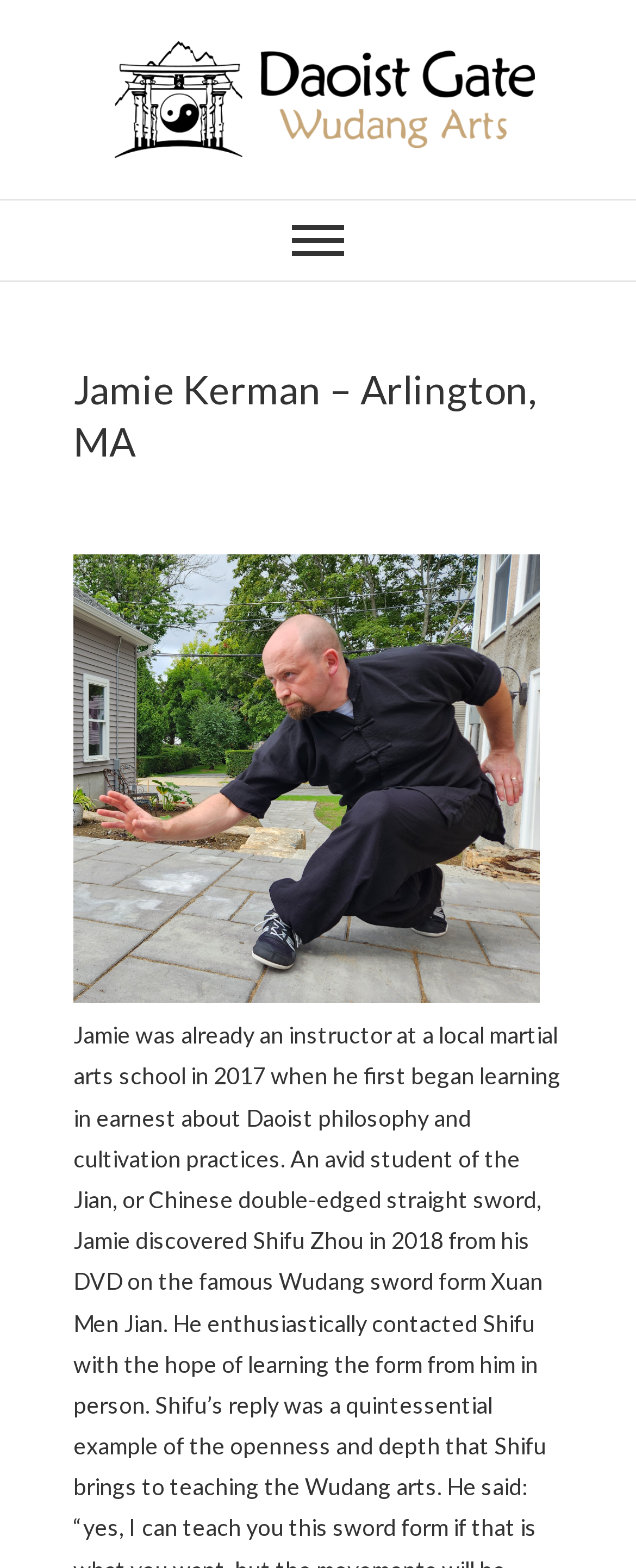Is the main menu expanded?
Kindly answer the question with as much detail as you can.

I found a button element with the property 'expanded: False' which suggests that the main menu is not expanded.